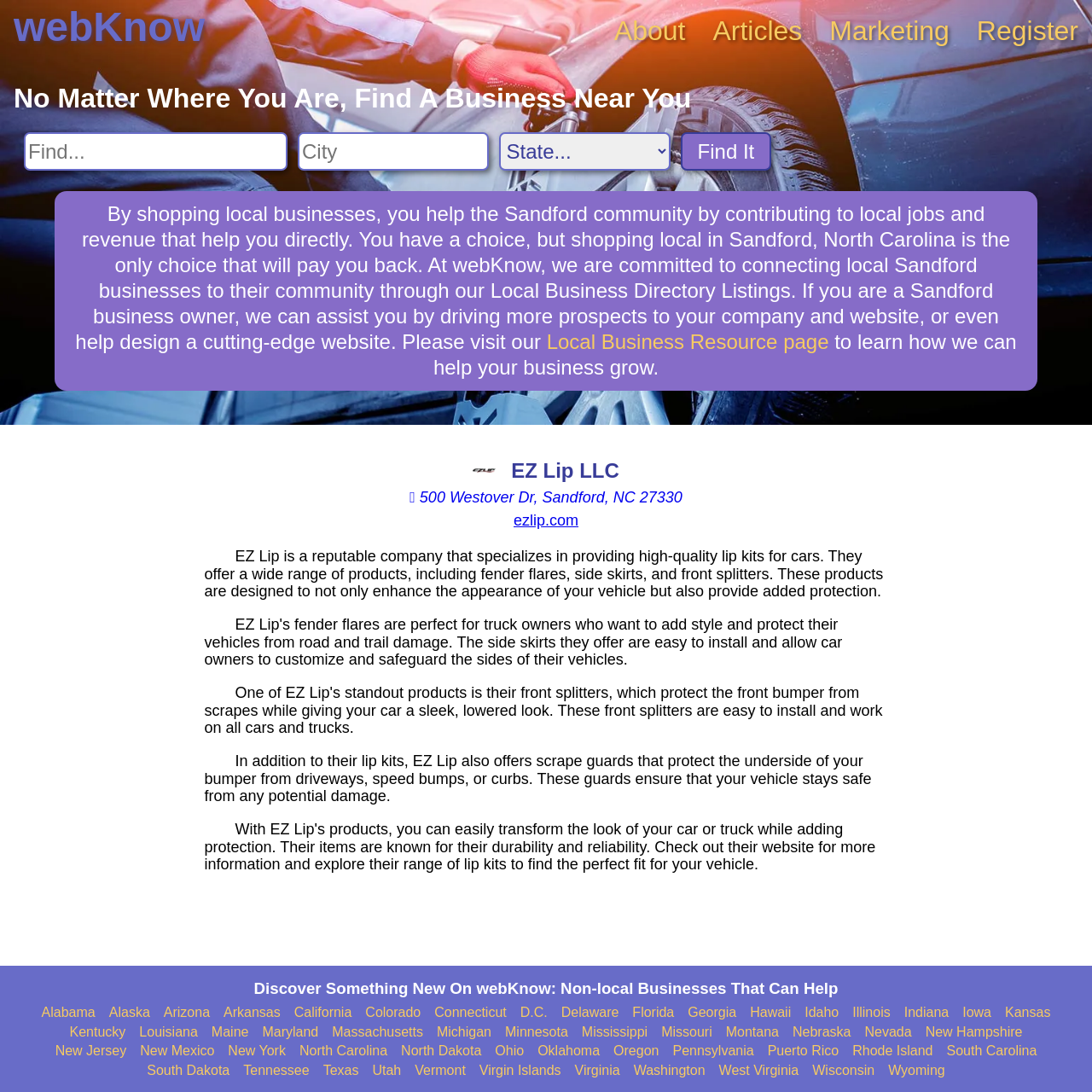Generate the text content of the main headline of the webpage.

No Matter Where You Are, Find A Business Near You